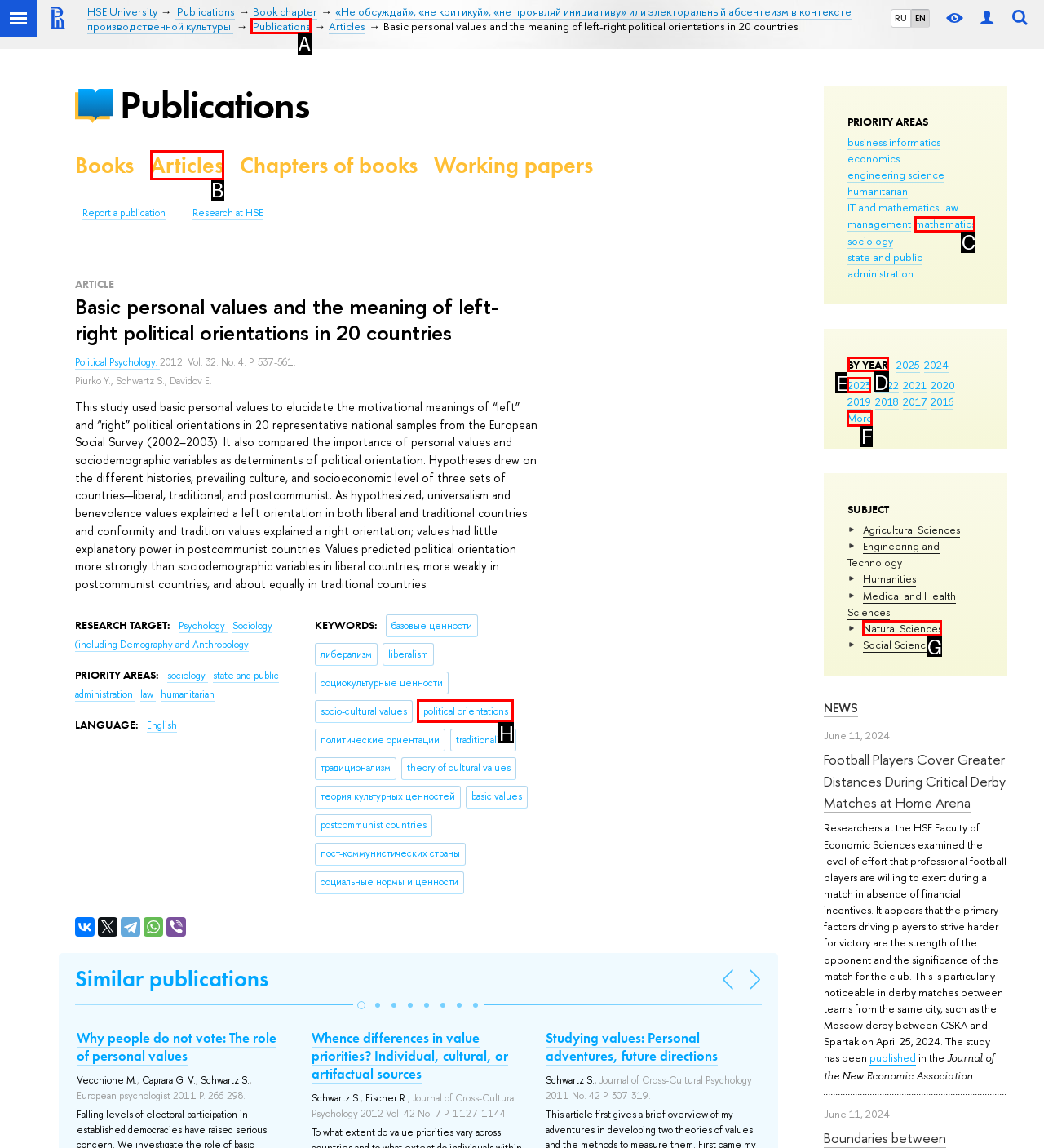Tell me which one HTML element I should click to complete the following task: Browse publications by year Answer with the option's letter from the given choices directly.

D